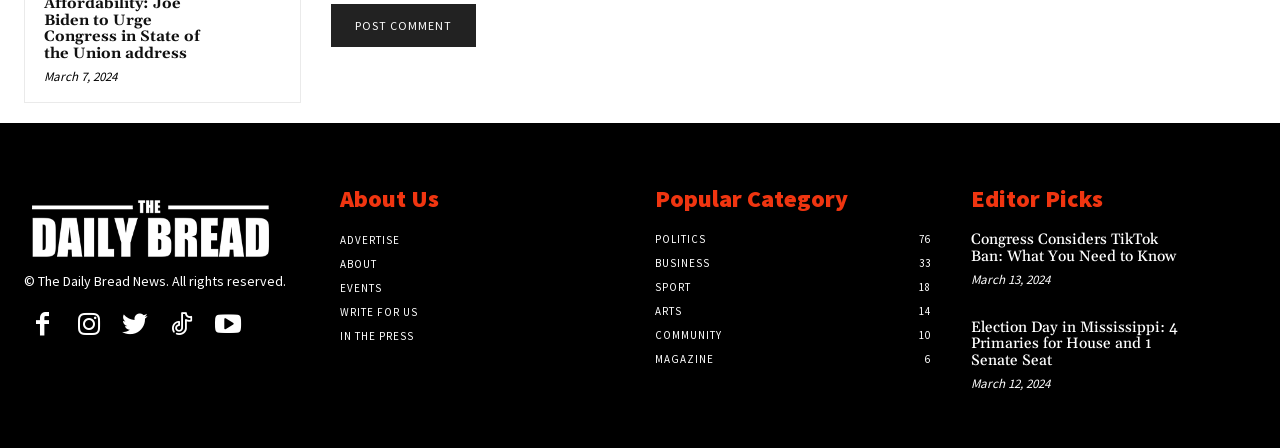Using details from the image, please answer the following question comprehensively:
What is the date of the latest news article?

I found the latest news article by looking at the dates of the articles in the 'Editor Picks' section. The latest date is March 13, 2024, which is associated with the article 'Congress Considers TikTok Ban: What You Need to Know'.